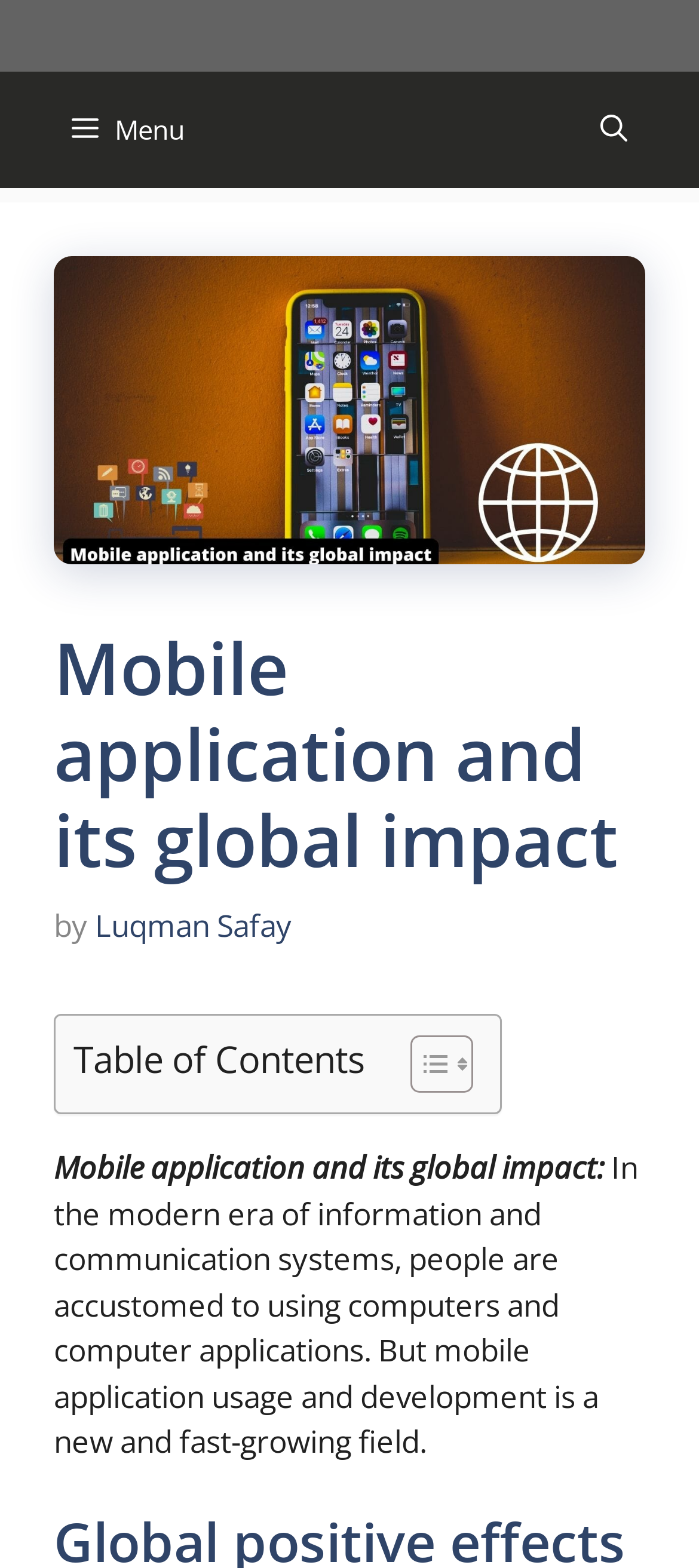Generate a comprehensive description of the contents of the webpage.

The webpage is about the impact of mobile applications globally, particularly in developing countries. At the top left corner, there is a "Menu" button. On the top right corner, there is a link to "Open Search Bar". Below the search bar, there is a large image related to mobile applications and their global impact.

The main content of the webpage is divided into sections. The first section has a heading that matches the title of the webpage, "Mobile application and its global impact", followed by the author's name, "Luqman Safay". Below the heading, there is a paragraph of text that discusses the increasing use of computers and computer applications, and the growing field of mobile application development and usage.

To the right of the main content, there is a table of contents section. It has a heading "Table of Contents" and a link to "Toggle Table of Content" with two small icons. The table of contents section appears to be a navigation aid for the webpage.

There are no other notable UI elements or images on the webpage besides the ones mentioned above.